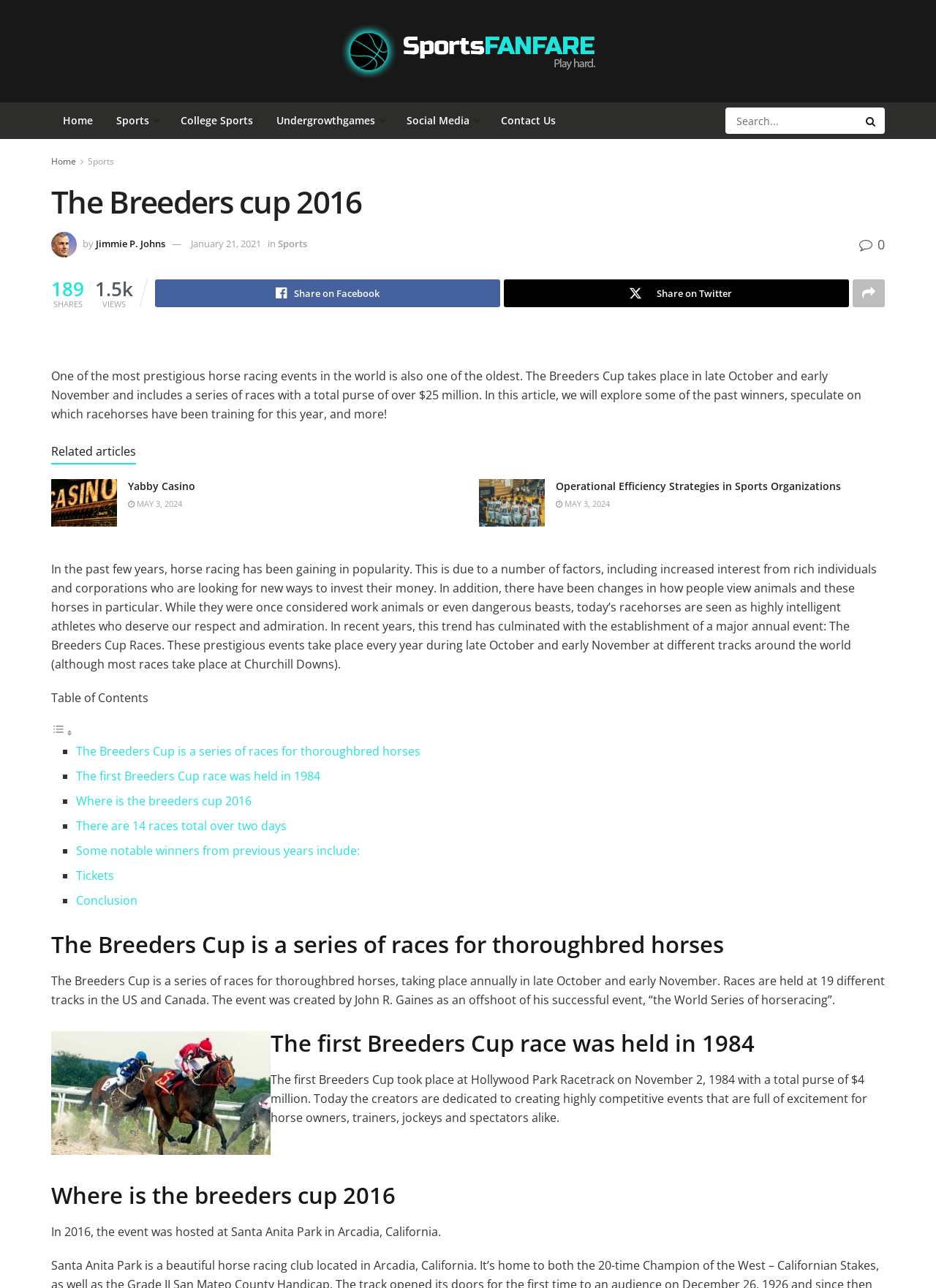Please locate the UI element described by "January 21, 2021" and provide its bounding box coordinates.

[0.204, 0.184, 0.279, 0.194]